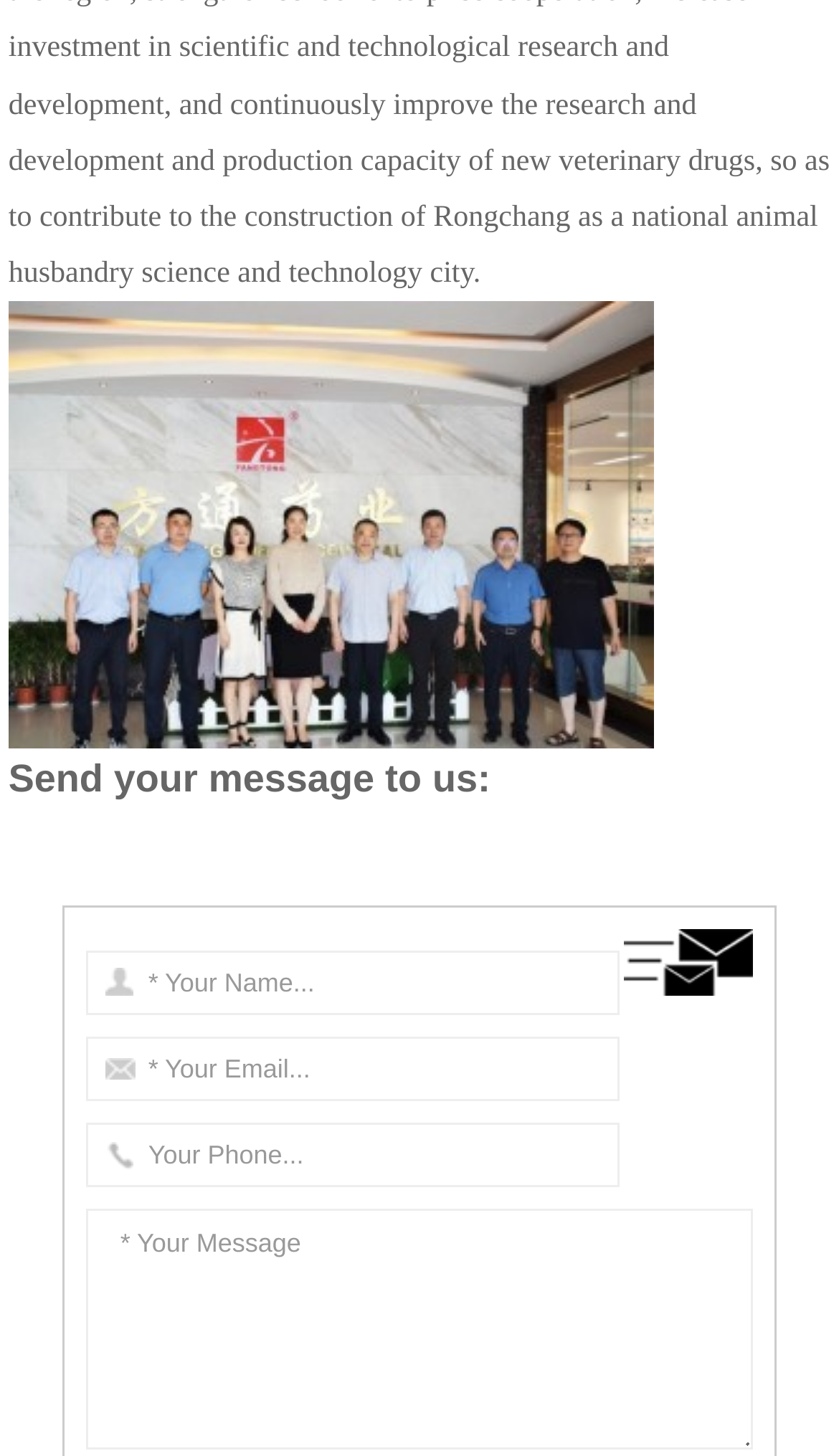Using the information in the image, give a comprehensive answer to the question: 
How many text boxes are required on this webpage?

I counted the number of text boxes with the 'required' attribute set to True, which are three: 'Your Name...', 'Your Email...', and 'Your Message'.